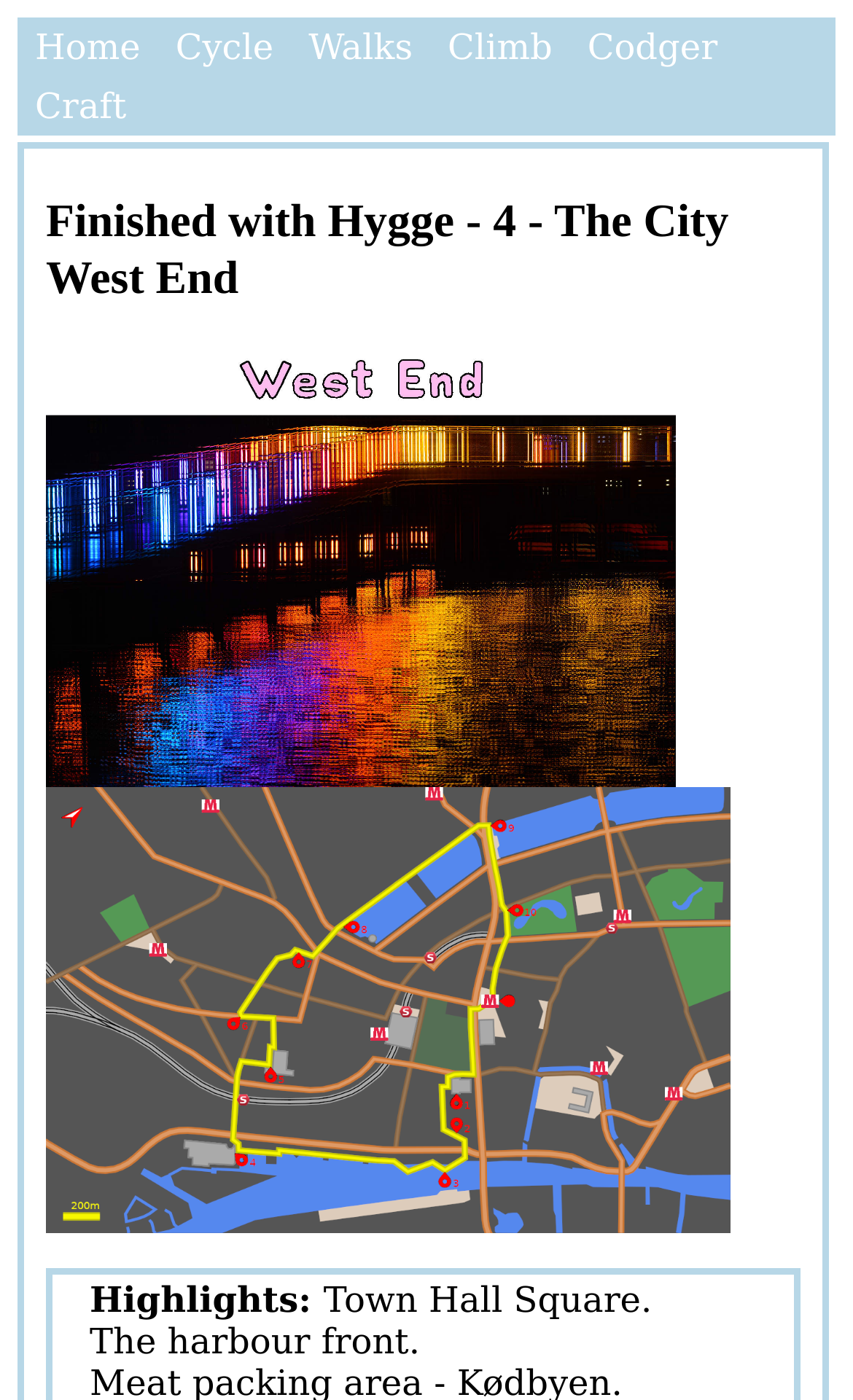What is the second highlight of the walking tour?
From the image, respond using a single word or phrase.

The harbour front